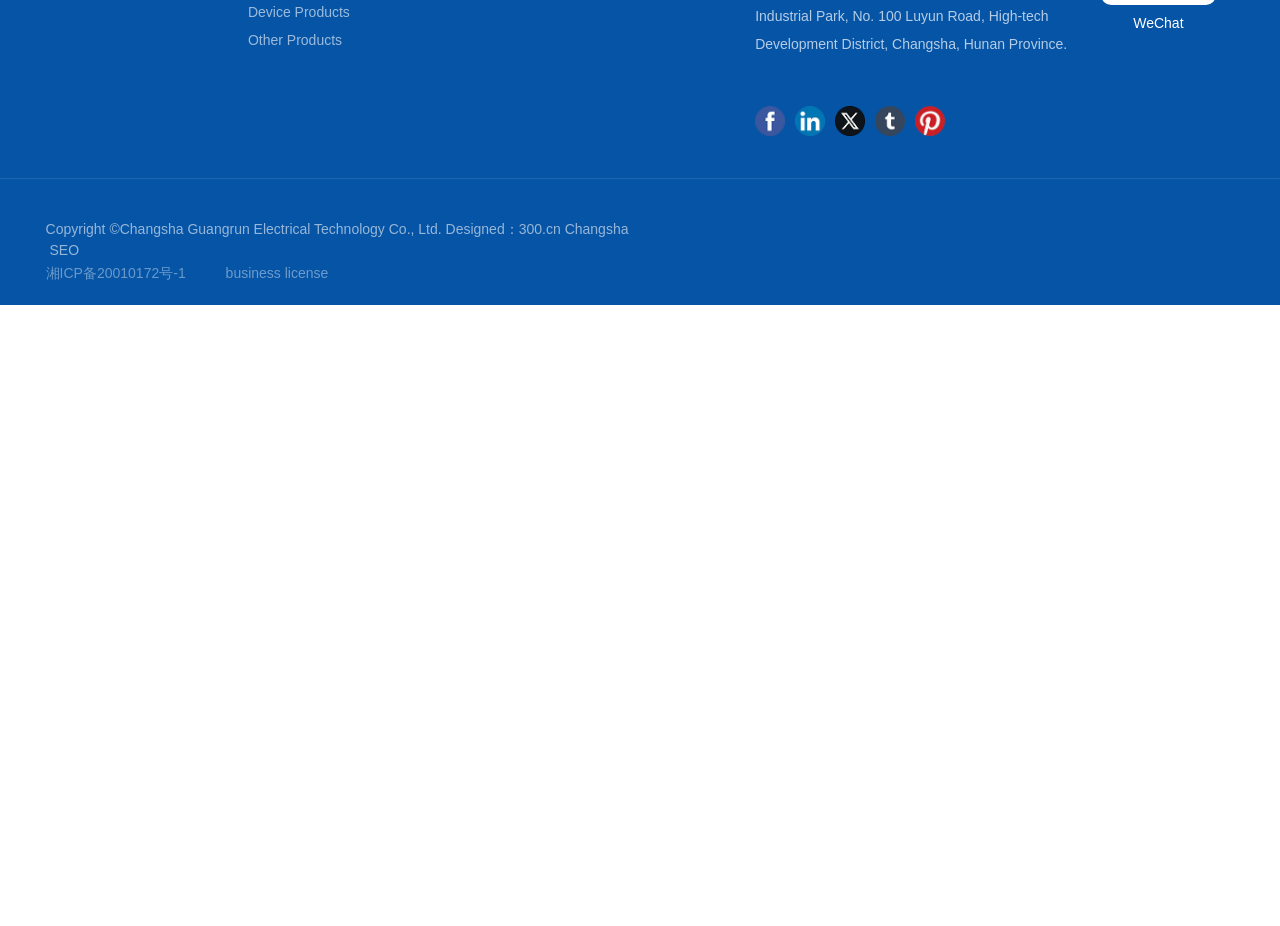Please examine the image and answer the question with a detailed explanation:
What is the business license number?

I found the business license number by looking at the link element with the description '湘ICP备20010172号-1'.